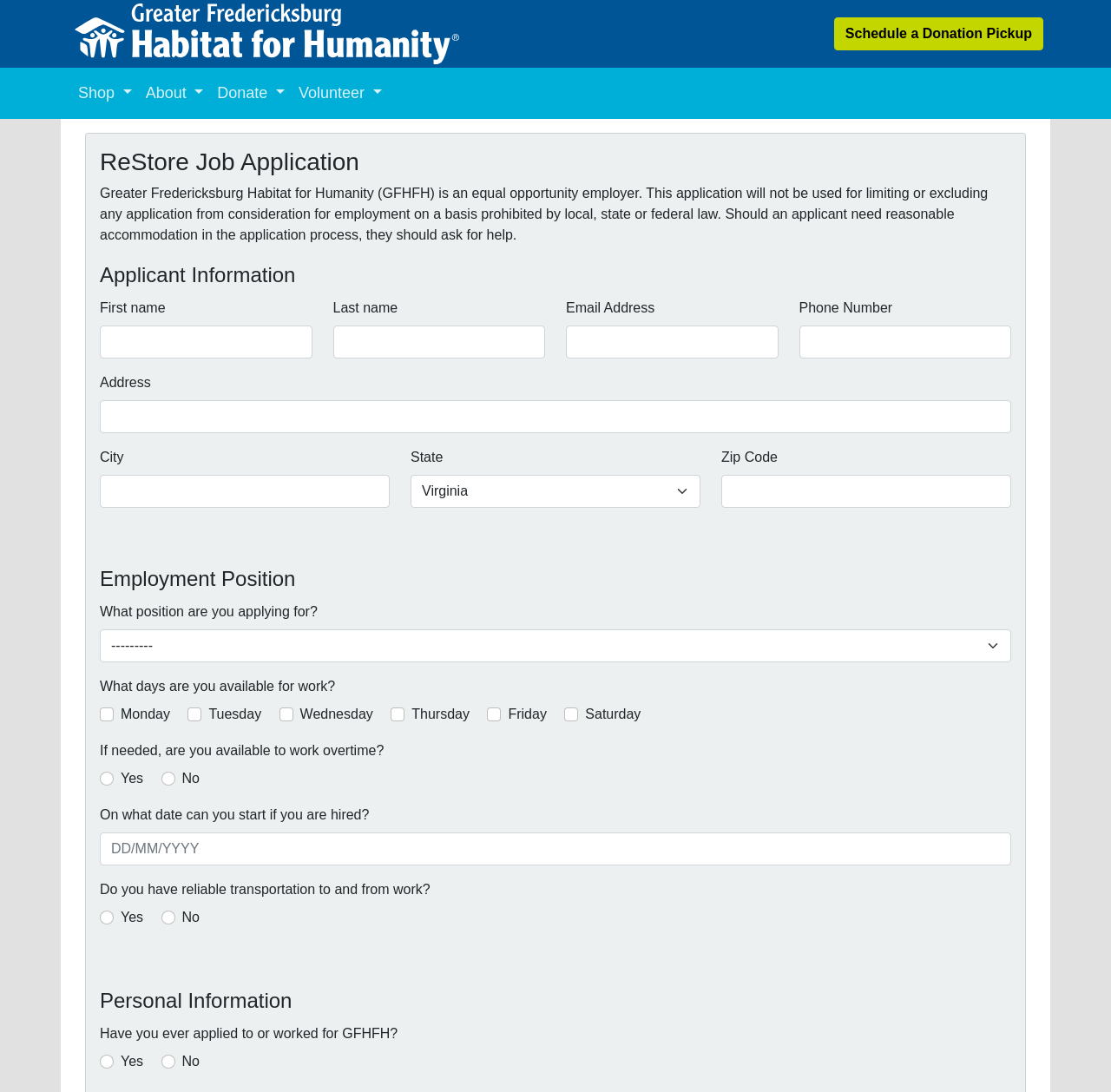Using the provided description: "parent_node: City name="city"", find the bounding box coordinates of the corresponding UI element. The output should be four float numbers between 0 and 1, in the format [left, top, right, bottom].

[0.09, 0.435, 0.351, 0.465]